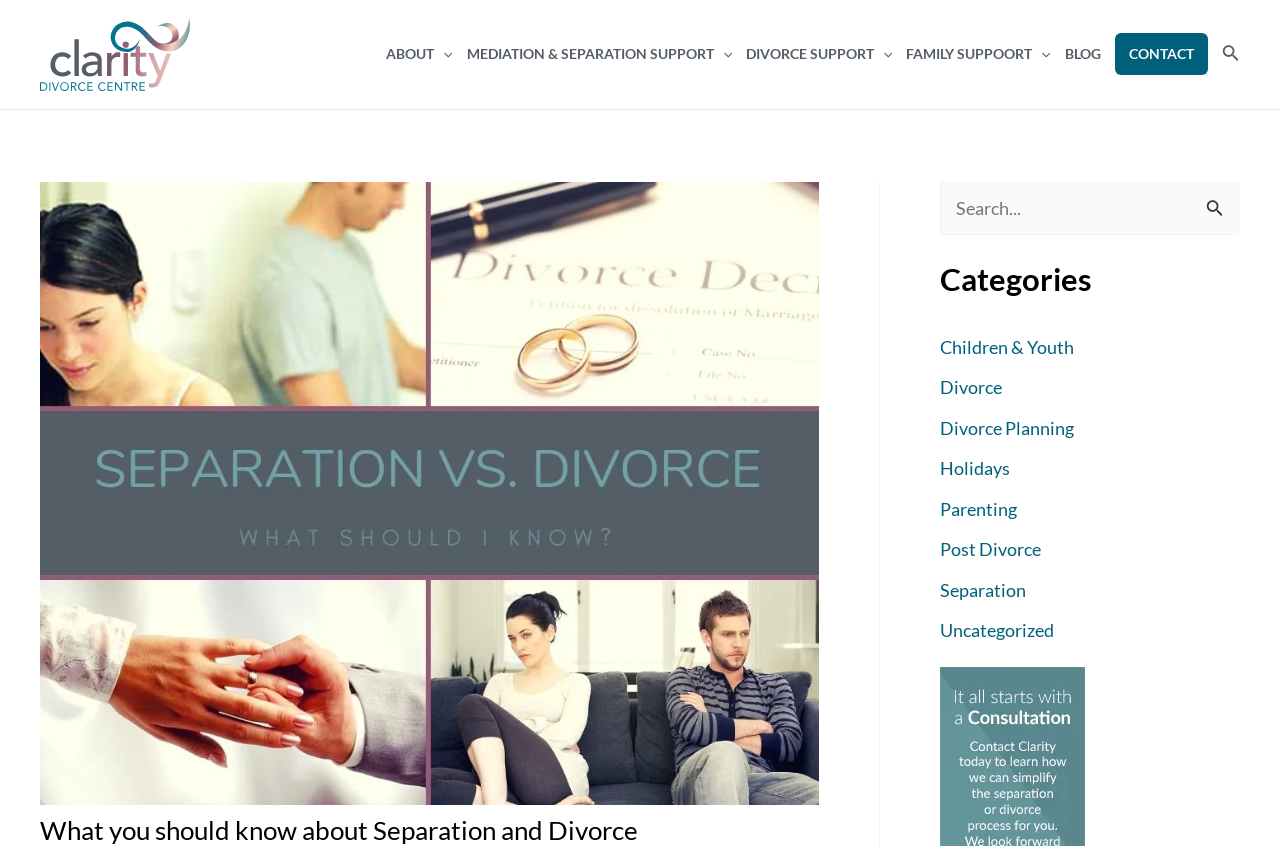Identify the bounding box coordinates of the clickable section necessary to follow the following instruction: "Contact Clarity". The coordinates should be presented as four float numbers from 0 to 1, i.e., [left, top, right, bottom].

[0.734, 0.937, 0.848, 0.963]